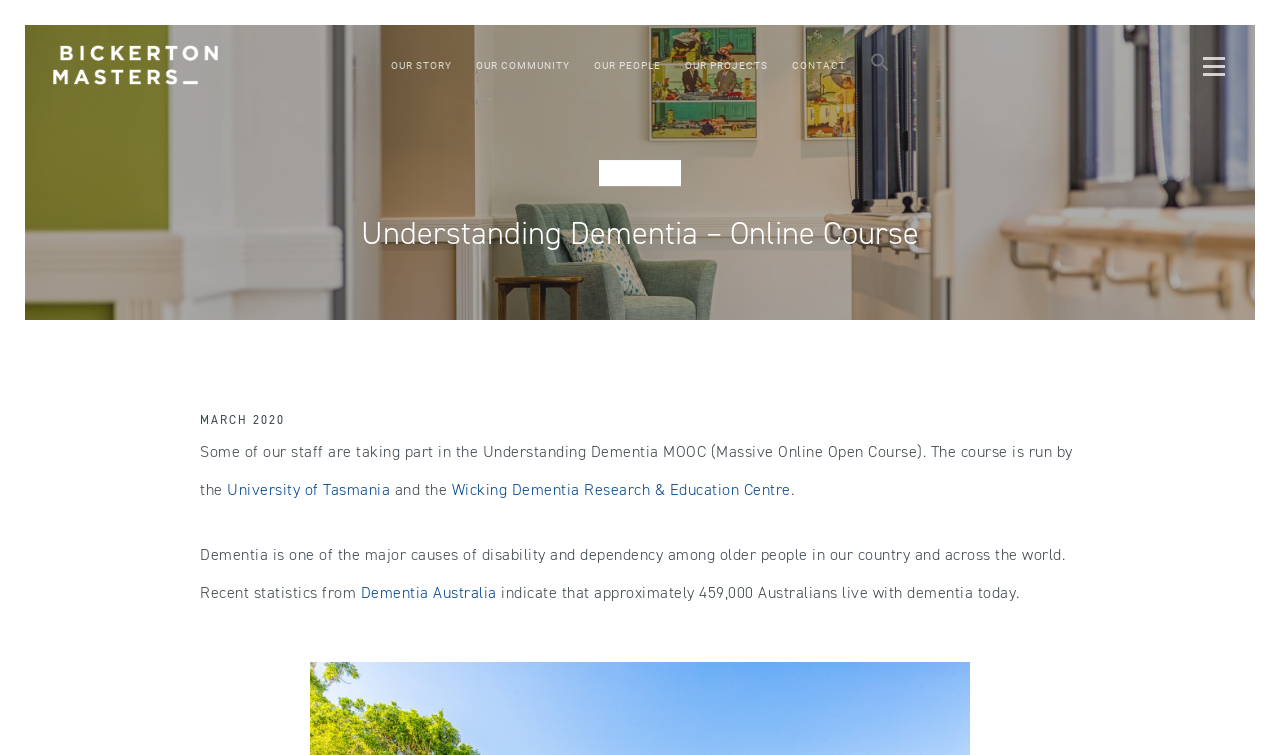Determine the bounding box coordinates of the clickable area required to perform the following instruction: "Switch to English". The coordinates should be represented as four float numbers between 0 and 1: [left, top, right, bottom].

None